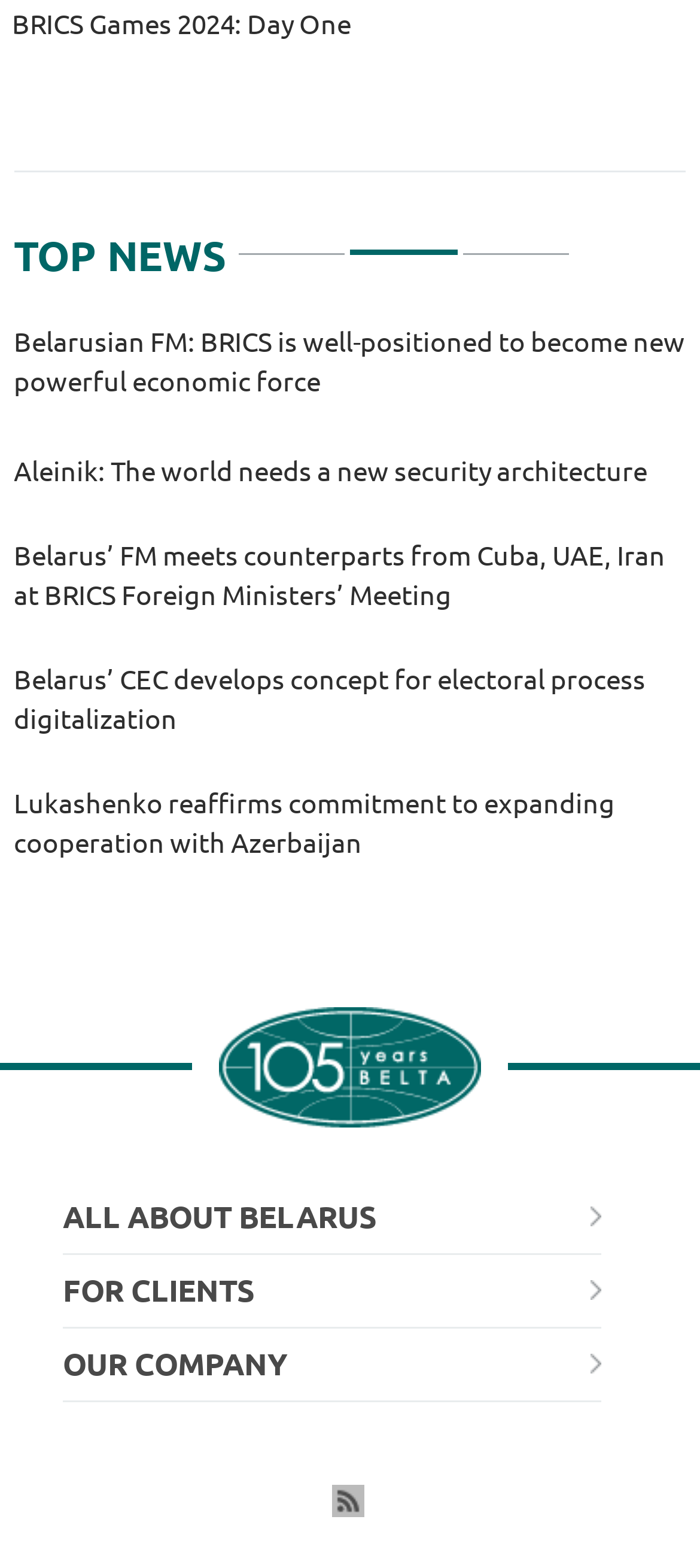Please identify the bounding box coordinates of the clickable region that I should interact with to perform the following instruction: "Select the '2 of 3' tab". The coordinates should be expressed as four float numbers between 0 and 1, i.e., [left, top, right, bottom].

[0.501, 0.14, 0.653, 0.163]